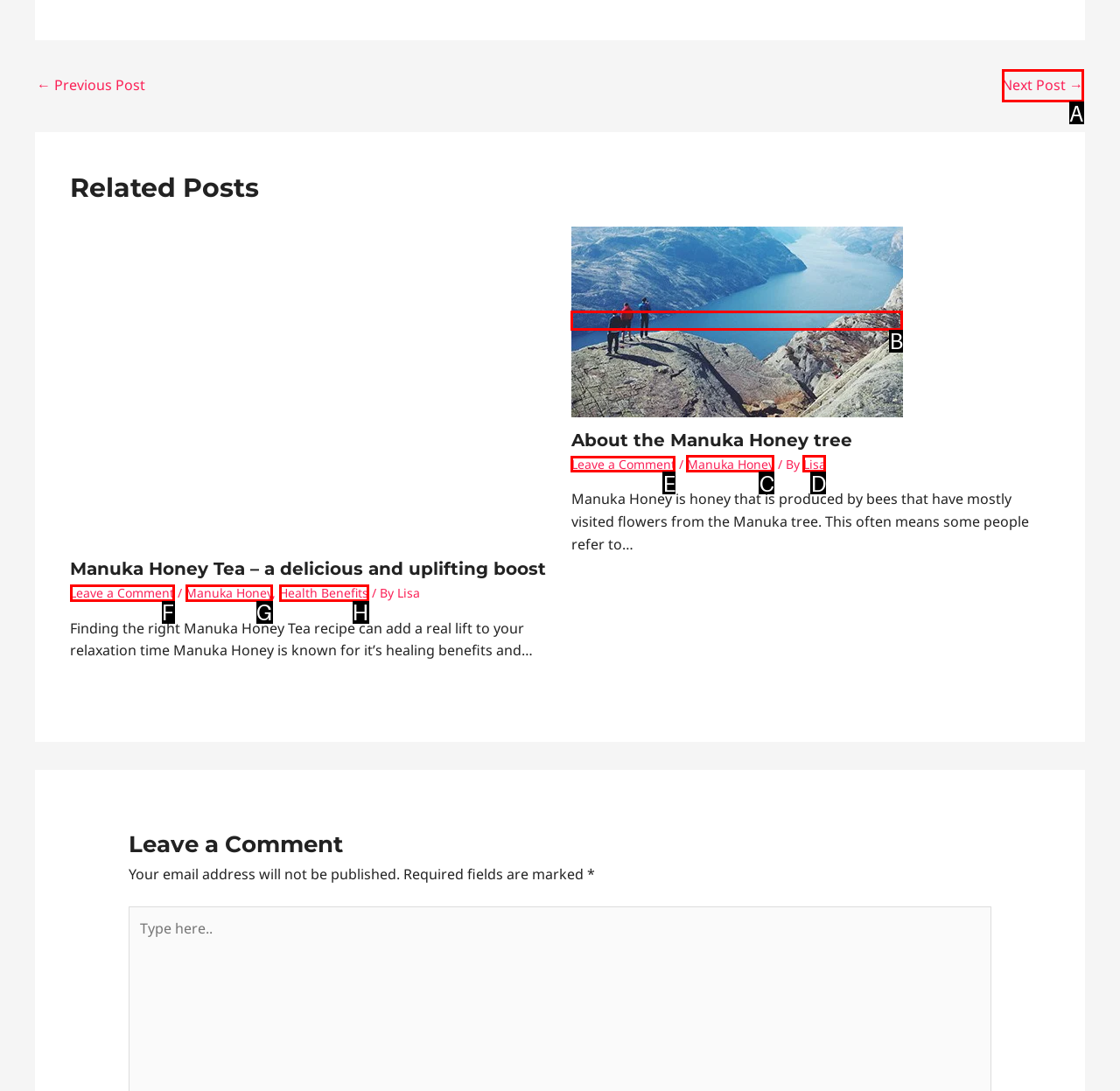Which lettered option should I select to achieve the task: Leave a comment according to the highlighted elements in the screenshot?

E